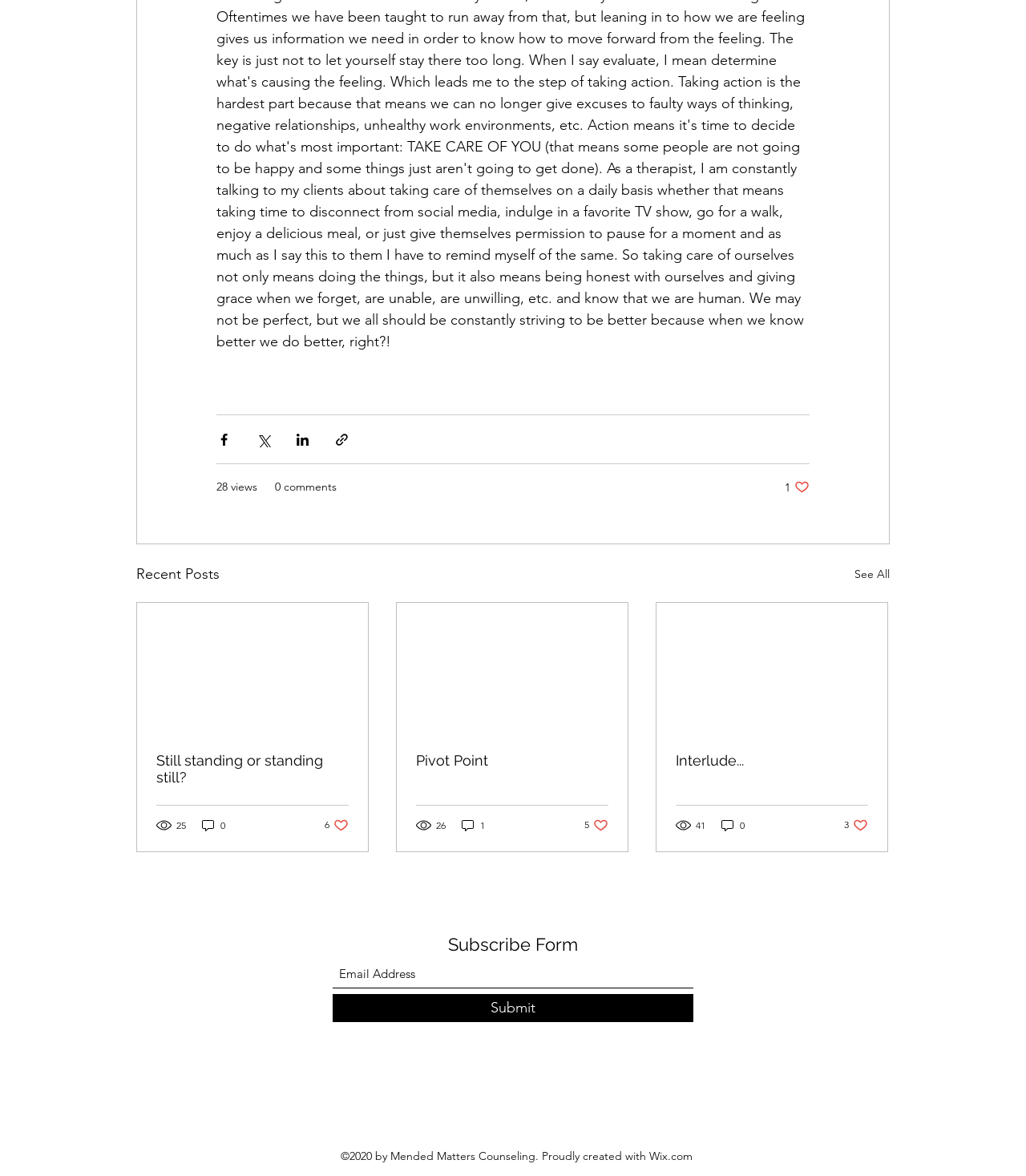What is the purpose of the 'Share via Facebook' button?
Look at the image and respond to the question as thoroughly as possible.

The 'Share via Facebook' button is located at the top of the webpage, indicating that it is a social sharing feature. Its purpose is to allow users to share content from the webpage on their Facebook profiles.